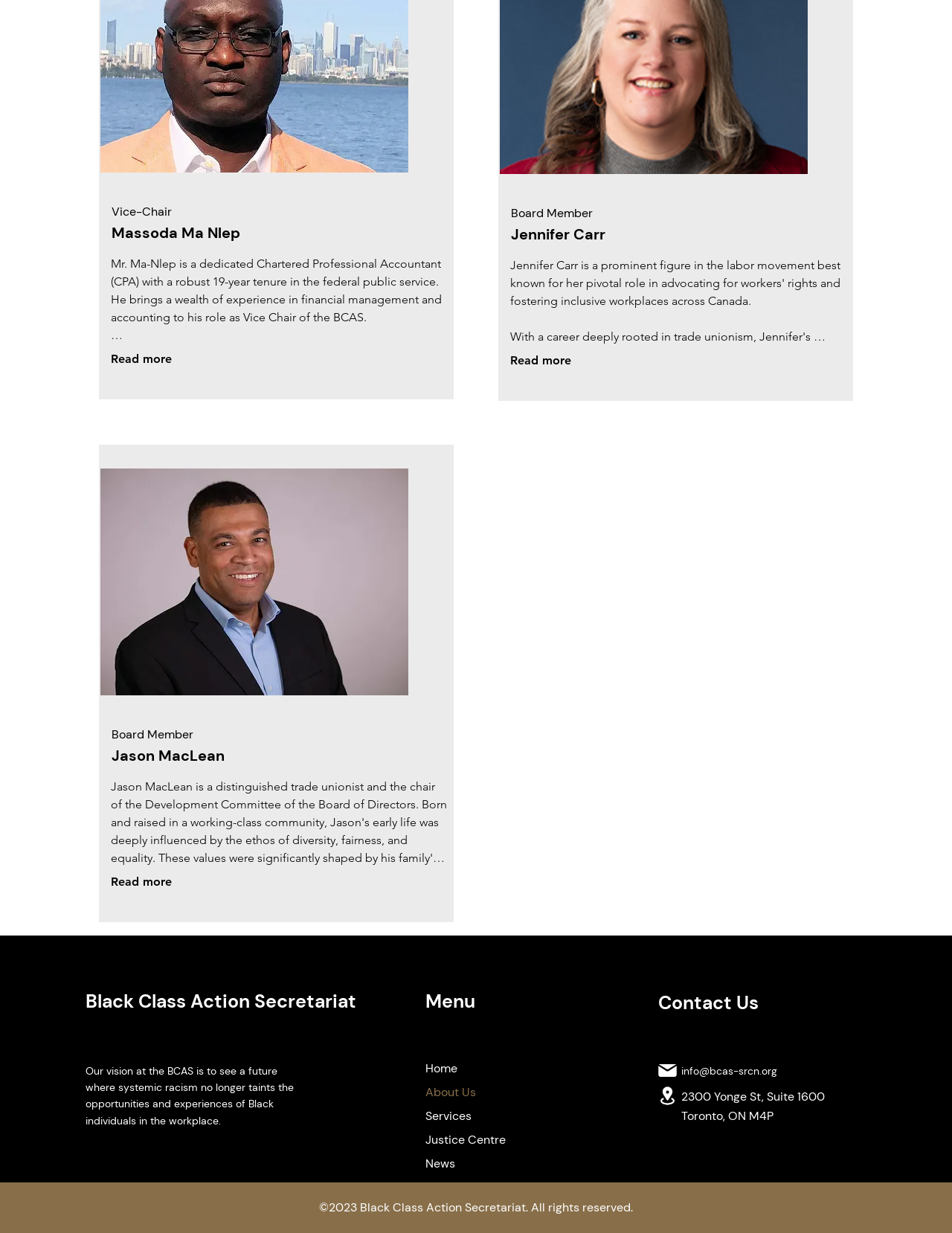Predict the bounding box of the UI element based on this description: "Read more".

[0.536, 0.287, 0.6, 0.298]